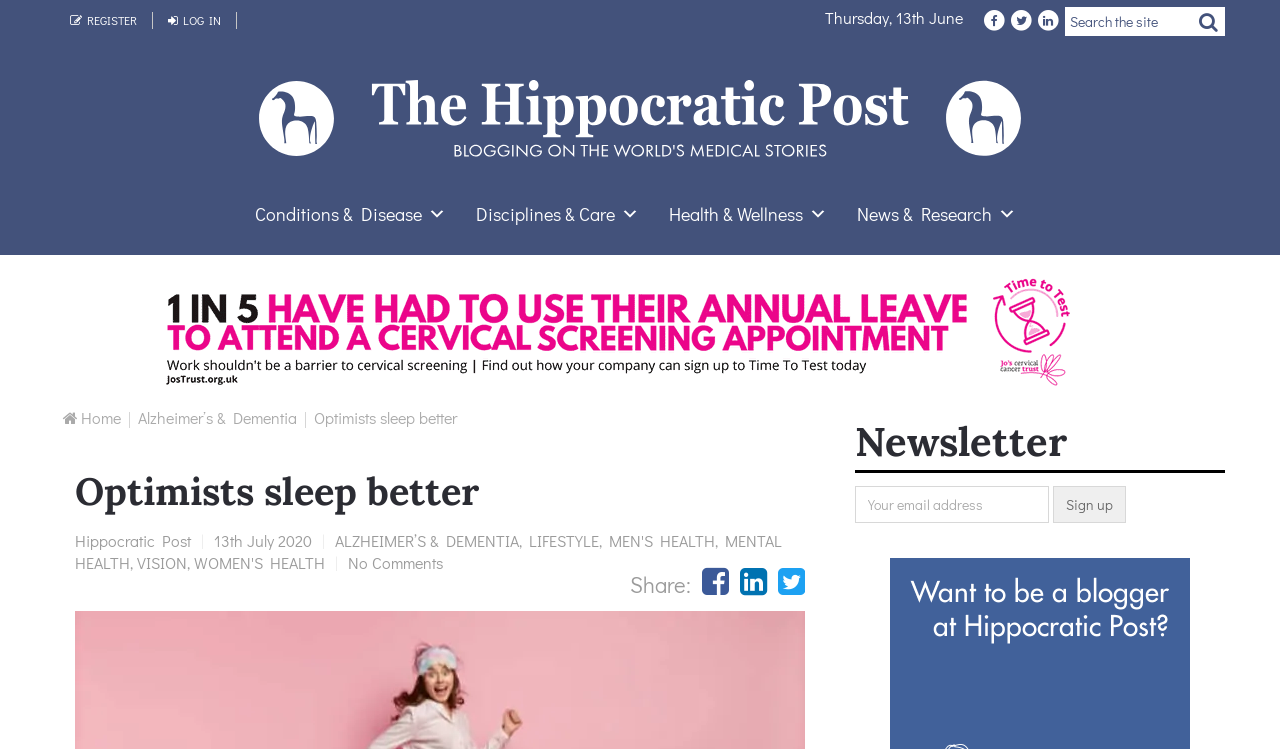Please determine the primary heading and provide its text.

Optimists sleep better